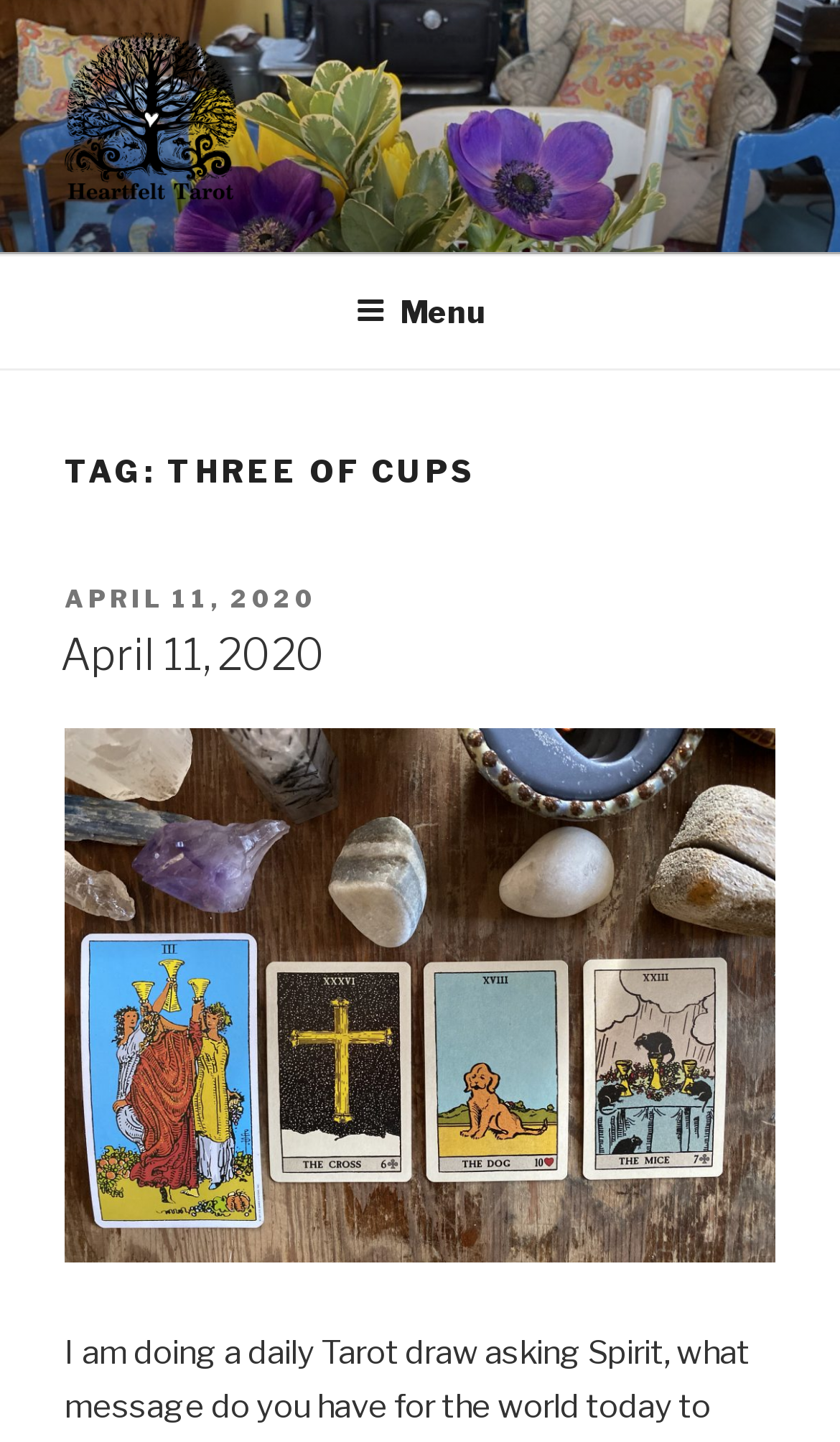Provide a thorough description of the webpage's content and layout.

The webpage is about the "Three of Cups" in the context of Heartfelt Tarot. At the top-left corner, there is a link to "Skip to content". Below it, there is a large image of "Heartfelt Tarot" that spans the entire width of the page. Next to the image, there is a link with the same text "Heartfelt Tarot", which contains a smaller version of the same image. 

To the right of the image, there is a link with the text "HEARTFELT TAROT" in all capital letters. Below the image, there is a navigation menu labeled "Top Menu" that spans the entire width of the page. Within the menu, there is a button labeled "Menu" that can be expanded.

Below the navigation menu, there is a heading that reads "TAG: THREE OF CUPS". This heading is followed by a section that contains the post details. The section starts with the text "POSTED ON" and is followed by a link with the date "APRIL 11, 2020". The date is also marked as a time element. Below the date, there is a heading with the same date "April 11, 2020", which is also a link.